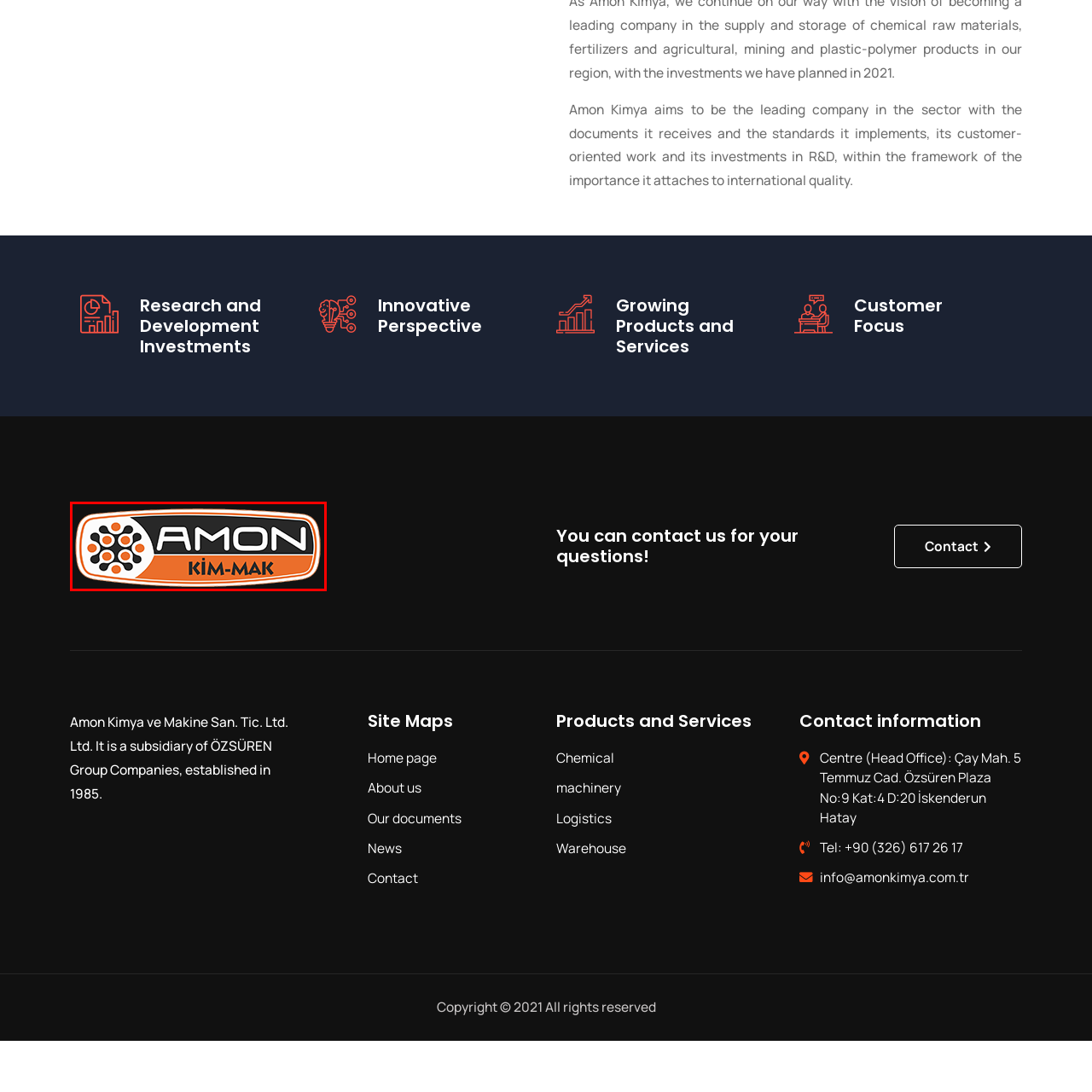What reflects Amon Kimya's customer-oriented approach?
Pay attention to the part of the image enclosed by the red bounding box and respond to the question in detail.

The caption states that the sleek design of the logo reflects Amon Kimya's customer-oriented approach and investments in research and development.